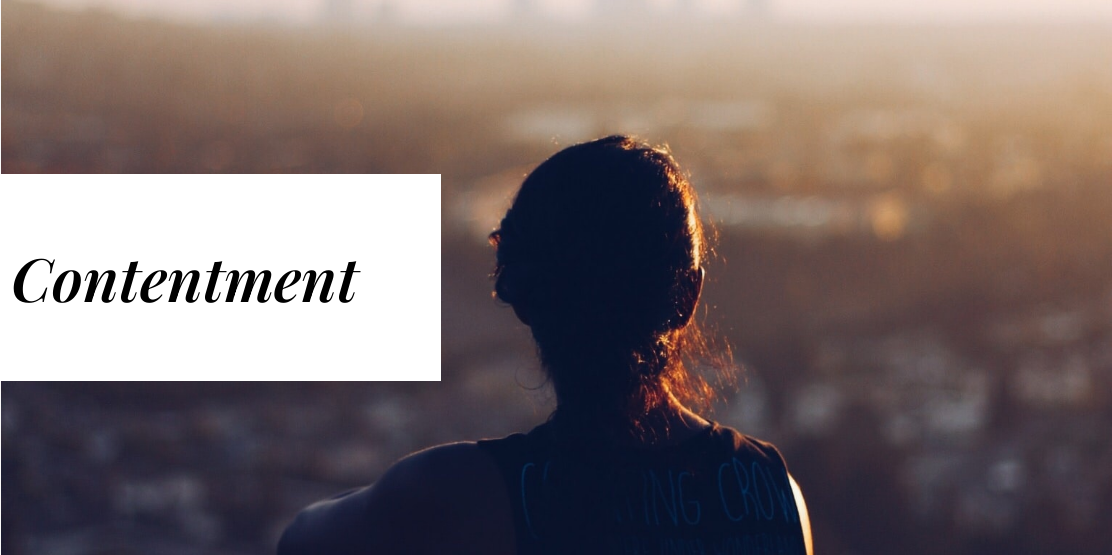Thoroughly describe what you see in the image.

The image captures a serene moment of introspection, featuring a silhouette of a person gazing into the distance as the sun sets. The backdrop is bathed in warm tones, creating an atmosphere of tranquility and reflection. Prominently displayed on the left side is the word "Contentment," suggesting a theme of finding peace and fulfillment amidst life's challenges. This visual encapsulates the essence of the article it accompanies, which explores the tension between ambition and contentment in character development, as highlighted by the author’s reflections on embracing both qualities in a balanced manner.